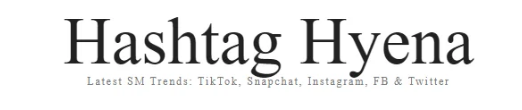Analyze the image and describe all key details you can observe.

The image features the title "Hashtag Hyena," presented in an elegant, bold font that emphasizes its significance in the context of social media trends. Below the title, a tagline succinctly states "Latest SM Trends: TikTok, Snapchat, Instagram, FB & Twitter," indicating that the platform focuses on curating and highlighting the latest happenings and trends across major social media channels. This reflects the content's intent to inform users about current trends and popular topics within the dynamic landscape of social media. The clean, modern design suggests a contemporary approach to engaging with digital culture, appealing to an audience eager to stay updated on social media phenomena.